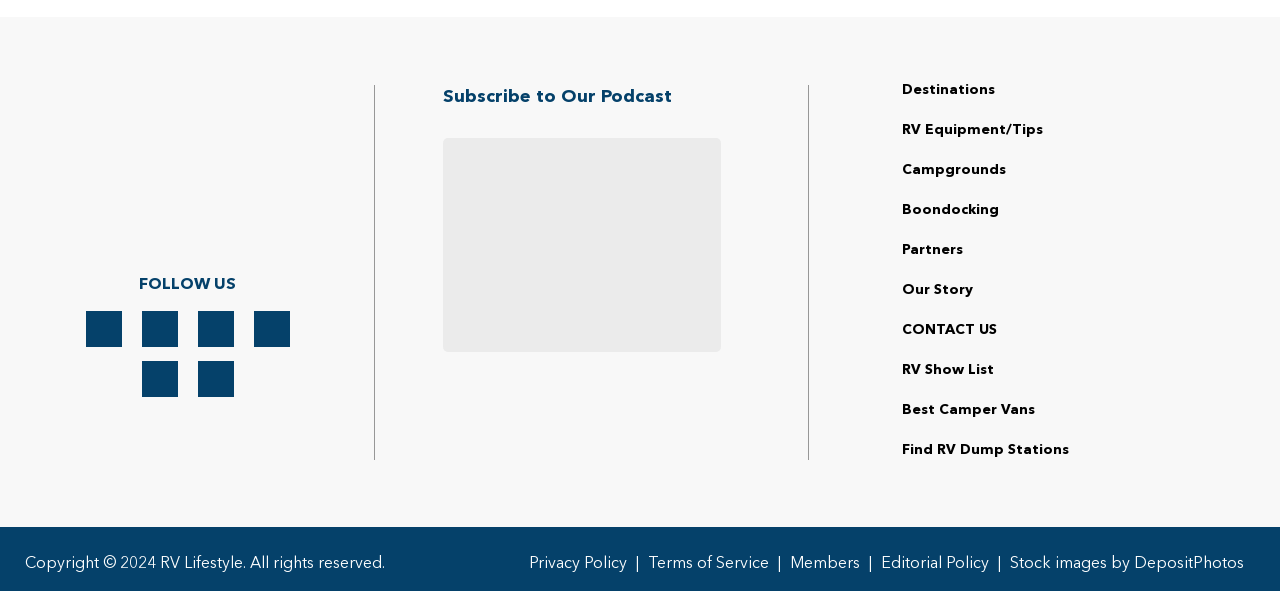Please give the bounding box coordinates of the area that should be clicked to fulfill the following instruction: "View Privacy Policy". The coordinates should be in the format of four float numbers from 0 to 1, i.e., [left, top, right, bottom].

[0.413, 0.941, 0.49, 0.968]